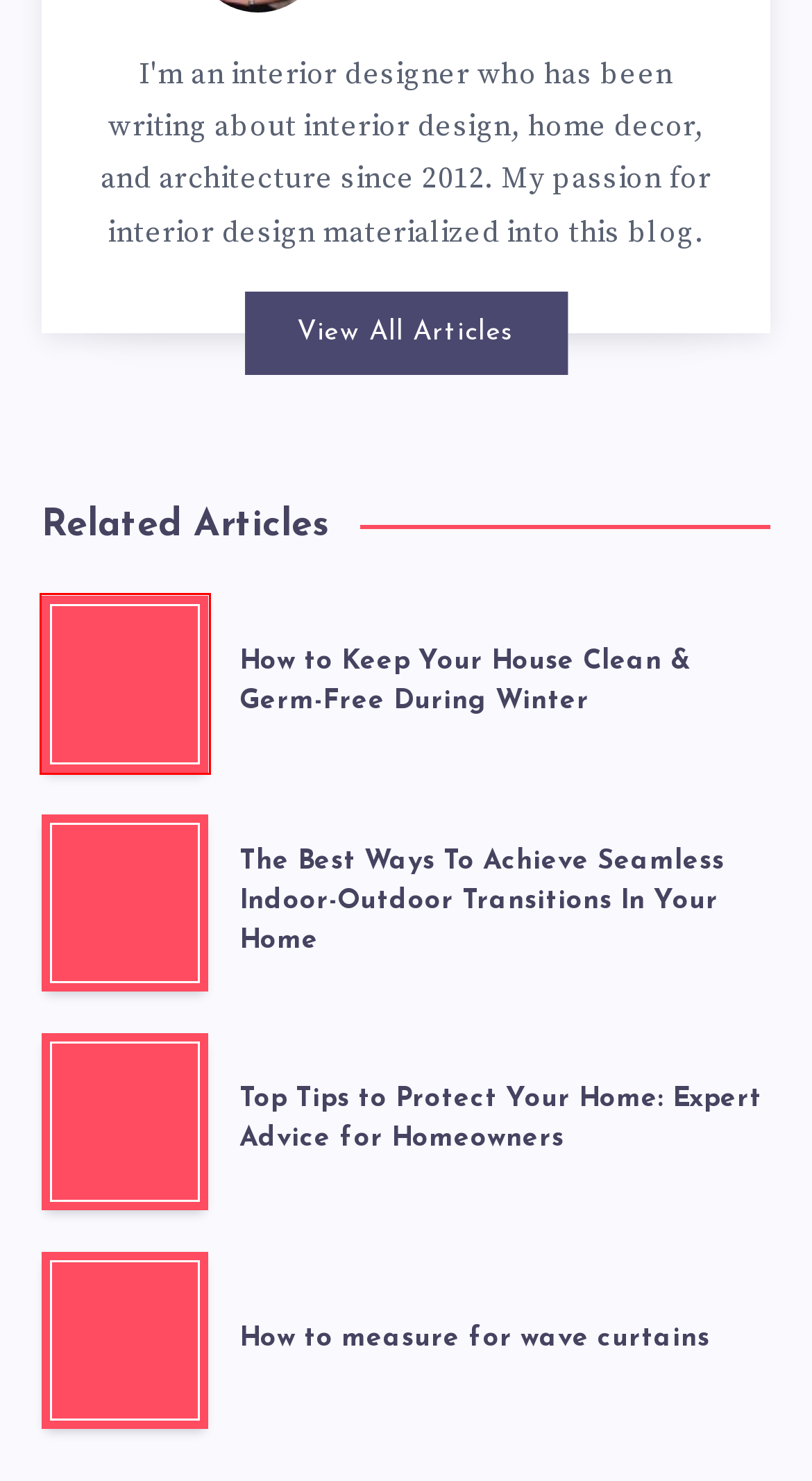Observe the screenshot of a webpage with a red bounding box around an element. Identify the webpage description that best fits the new page after the element inside the bounding box is clicked. The candidates are:
A. Privacy Policy
B. How to measure for wave curtains
C. Impressive Interior Design - Amazing interior design ideas that you can use for your home or clients
D. How to Keep Your House Clean & Germ-Free During Winter
E. The Best Ways To Achieve Seamless Indoor-Outdoor Transitions In Your Home
F. HTML Sitemap
G. Other Archives - Impressive Interior Design
H. Top Tips to Protect Your Home: Expert Advice for Homeowners

D